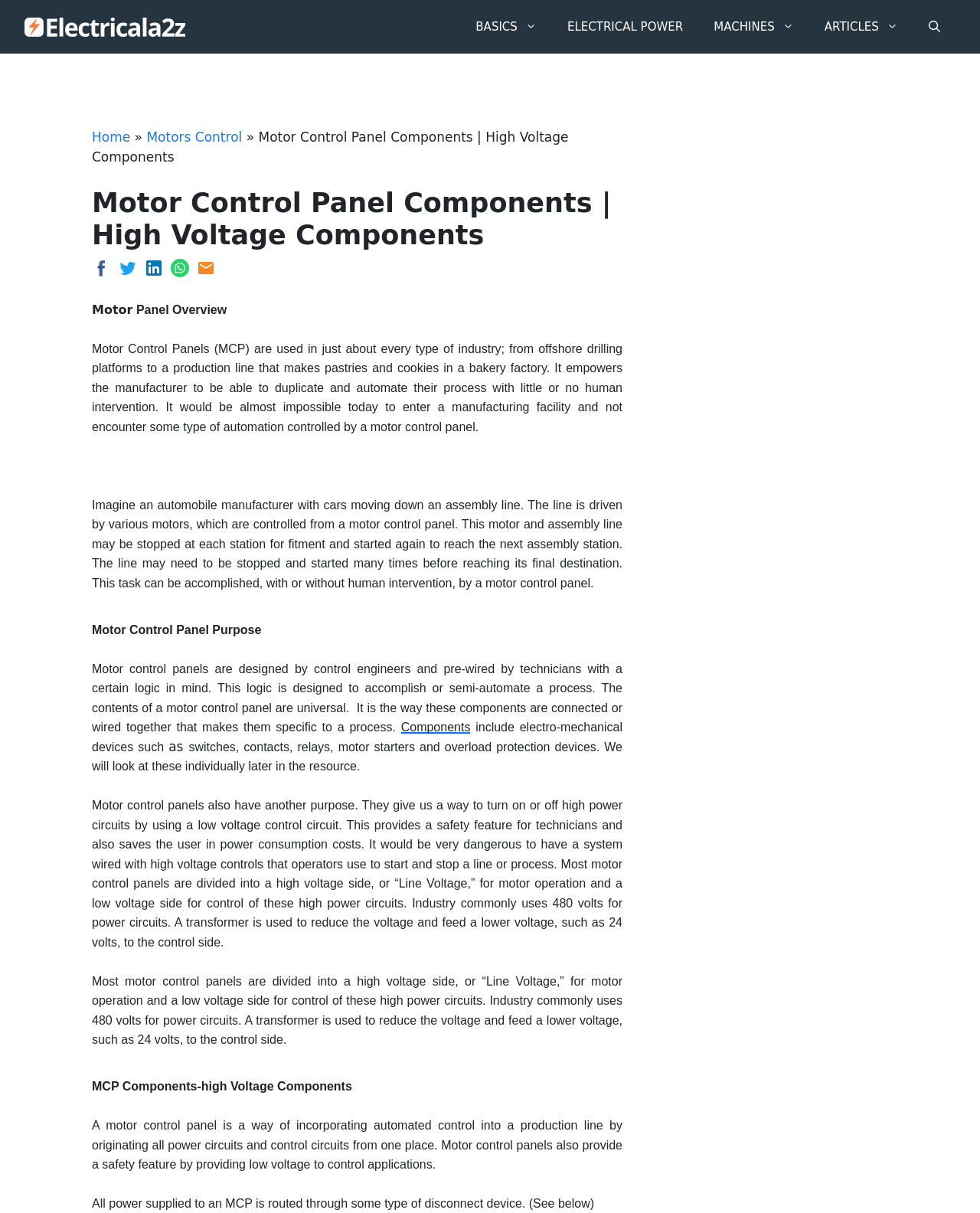Find the bounding box of the element with the following description: "Motors Control". The coordinates must be four float numbers between 0 and 1, formatted as [left, top, right, bottom].

[0.15, 0.107, 0.247, 0.119]